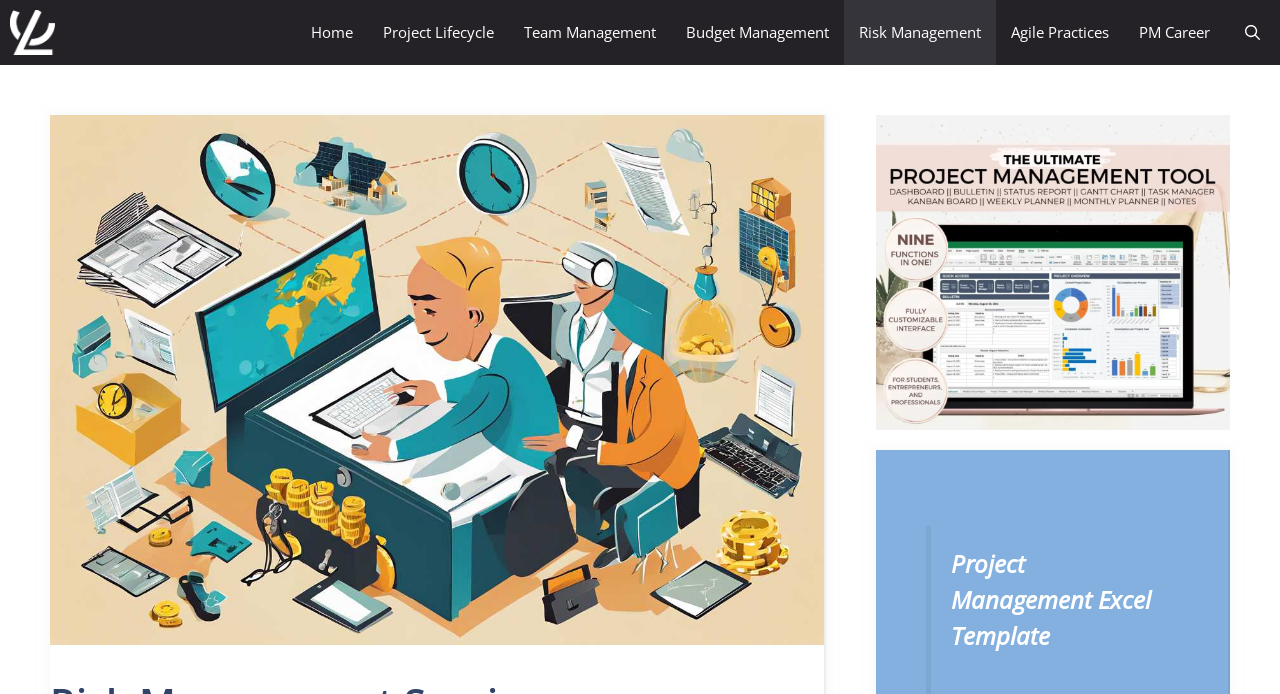Answer the following inquiry with a single word or phrase:
How many links are in the primary navigation?

8